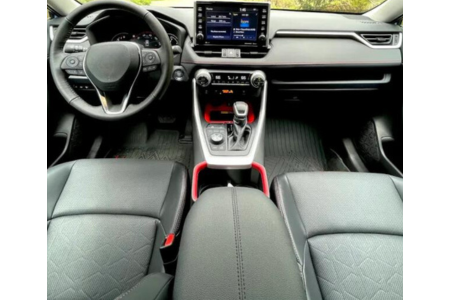Describe the image with as much detail as possible.

The image showcases the interior of the 2023 Toyota RAV4 TRD Off-Road, highlighting a sleek and modern cabin design that merges luxury and utility. The driver’s seat is prominently featured, demonstrating ample space and comfort, enhanced by high-quality, black leather upholstery with subtle textured patterns. 

At the center of the dashboard, a state-of-the-art infotainment system is displayed, providing access to various tech features that ensure connectivity and entertainment during journeys. The controls are intuitively arranged, emphasizing ease of use for both the driver and passengers. 

Distinctive red accents around the gear shift and air vents add a sporty flair to the interior, reflecting the vehicle's rugged capabilities while maintaining a sophisticated atmosphere. Overall, this cabin exemplifies the perfect balance of comfort and functionality, making it an ideal choice for both adventurous outings and daily commutes.